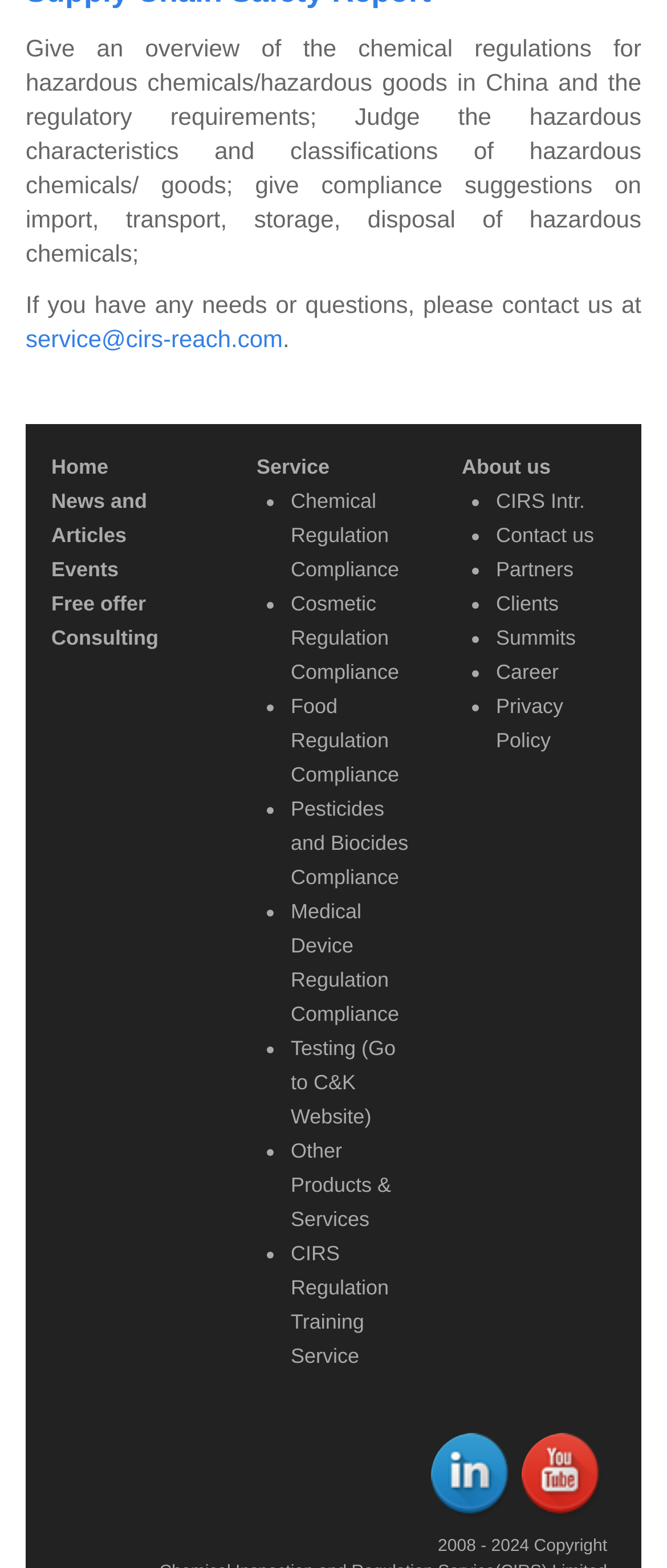What is the main topic of this webpage?
Based on the image, answer the question with a single word or brief phrase.

Chemical regulations